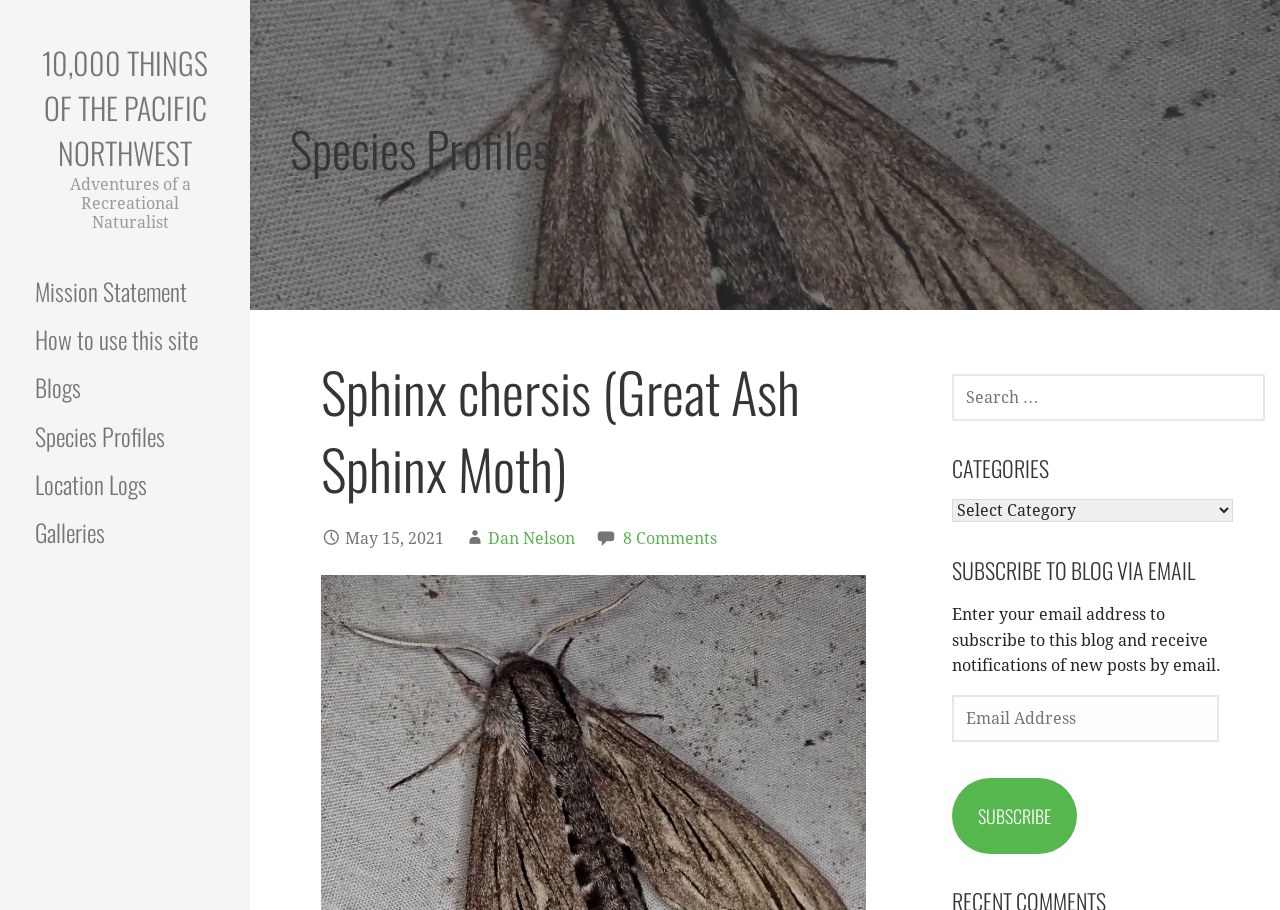Determine the bounding box coordinates of the UI element described below. Use the format (top-left x, top-left y, bottom-right x, bottom-right y) with floating point numbers between 0 and 1: Galleries

[0.0, 0.559, 0.195, 0.612]